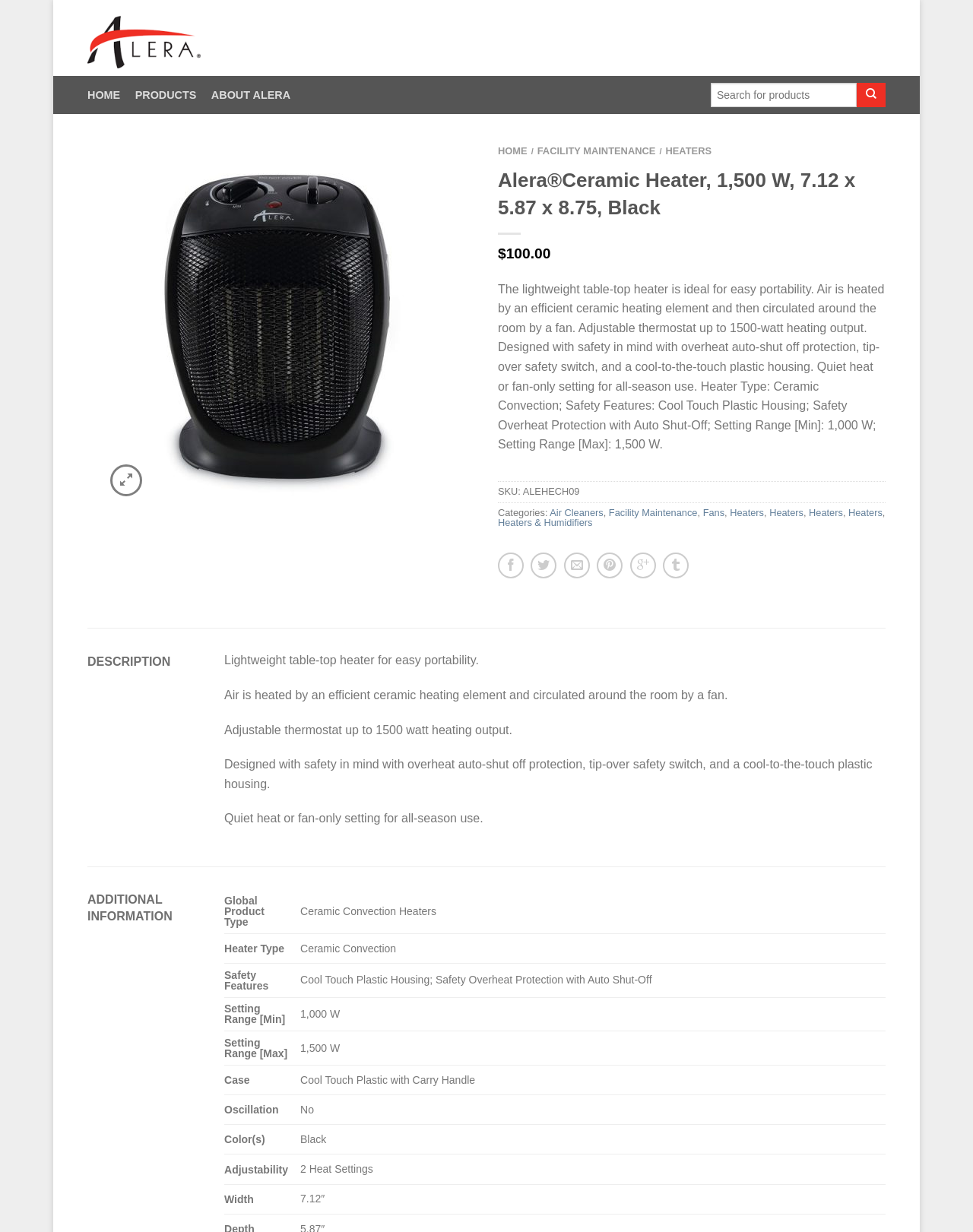Given the webpage screenshot and the description, determine the bounding box coordinates (top-left x, top-left y, bottom-right x, bottom-right y) that define the location of the UI element matching this description: Products

[0.139, 0.066, 0.214, 0.088]